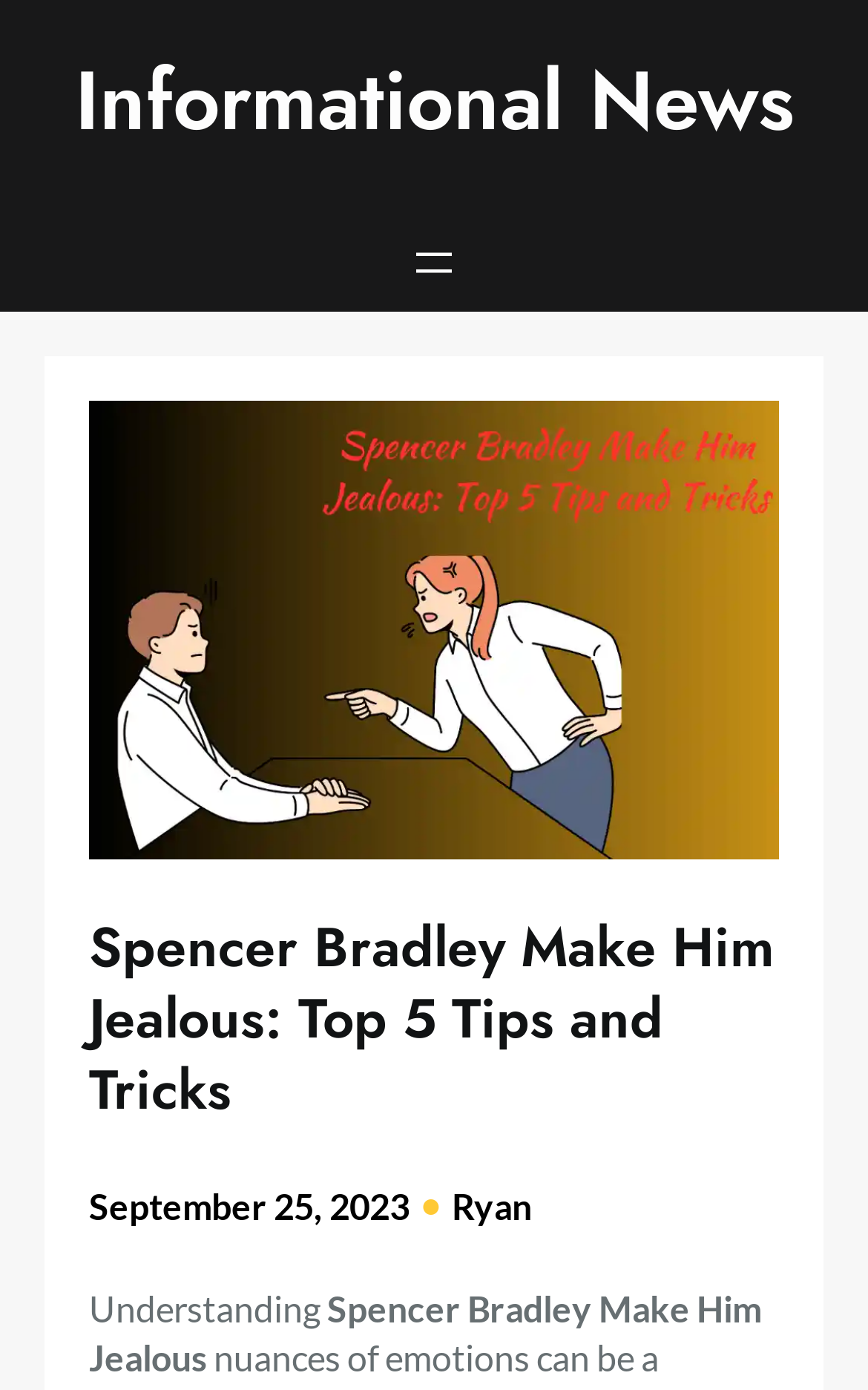Extract the bounding box coordinates for the UI element described by the text: "Ryan". The coordinates should be in the form of [left, top, right, bottom] with values between 0 and 1.

[0.521, 0.852, 0.613, 0.882]